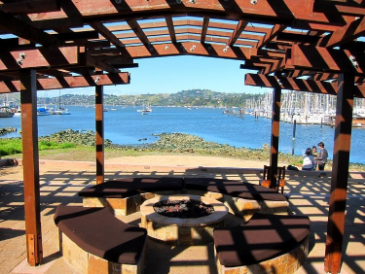What is in the background of the image?
Please give a detailed and elaborate answer to the question based on the image.

The caption describes the background of the image, stating that sailboats are moored on the serene blue water, accompanied by lush, green hills that define the horizon.